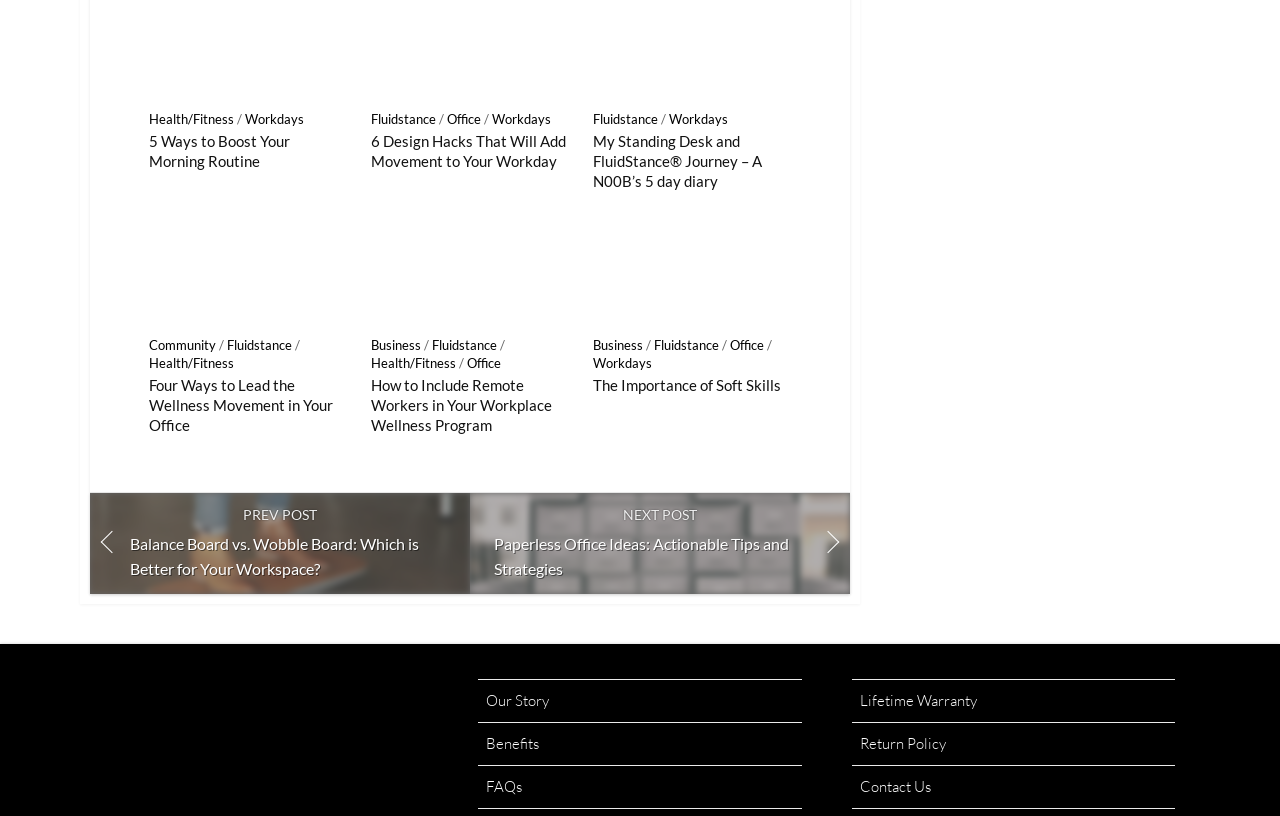Predict the bounding box of the UI element based on the description: "Lifetime Warranty". The coordinates should be four float numbers between 0 and 1, formatted as [left, top, right, bottom].

[0.665, 0.832, 0.918, 0.886]